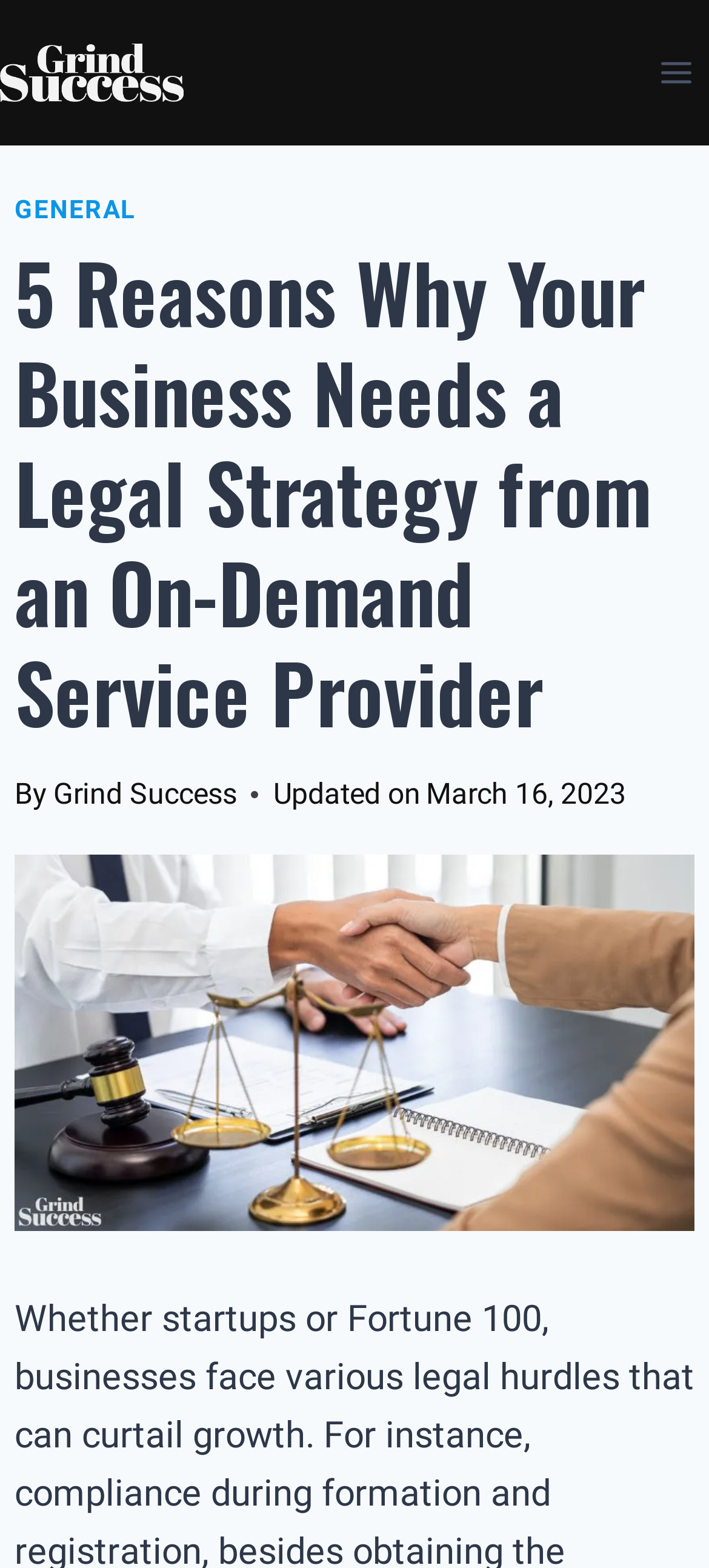Show the bounding box coordinates for the HTML element as described: "alt="Blog"".

[0.0, 0.028, 0.259, 0.065]